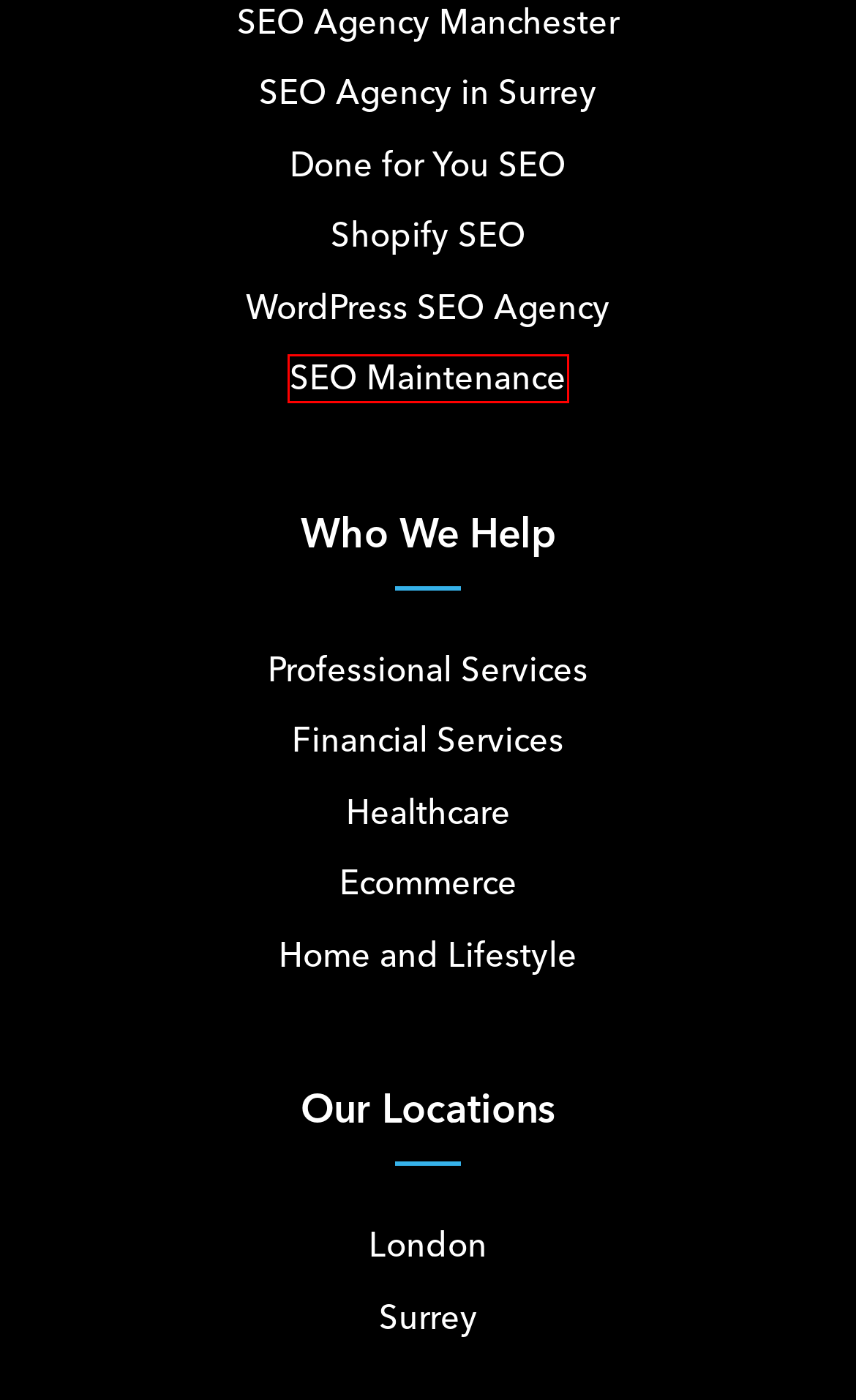Analyze the screenshot of a webpage featuring a red rectangle around an element. Pick the description that best fits the new webpage after interacting with the element inside the red bounding box. Here are the candidates:
A. SEO Services for Home and Lifestyle Websites and Businesses
B. WordPress SEO Agency | WordPress SEO Expert Company
C. Done For You SEO Packages | Done For You Digital Marketing
D. Our London Location | Figment Agency
E. SEO Agency Surrey | SEO Services for Ambitious Companies
F. SEO Maintenance Services | Website Maintenance SEO
G. SEO Services for Medical Websites | Healthcare SEO Agency
H. Shopify SEO Agency London | Shopify SEO Expert Company

F